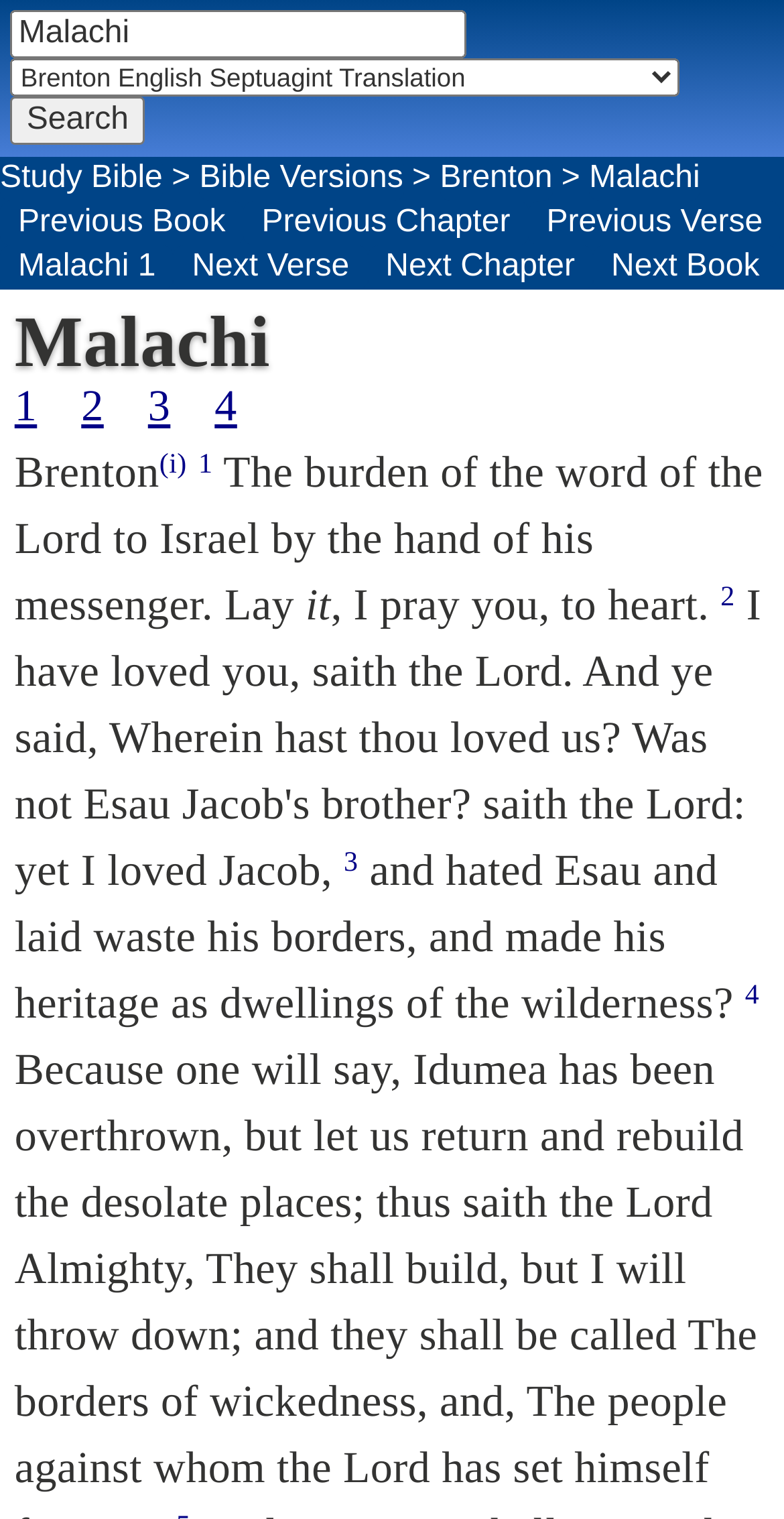Using the information in the image, could you please answer the following question in detail:
What is the function of the 'Search' button?

I inferred this answer by looking at the searchbox element with the label 'Enter a word or a scripture reference' and noticing that it is adjacent to the 'Search' button, suggesting that the button is used to initiate a search.